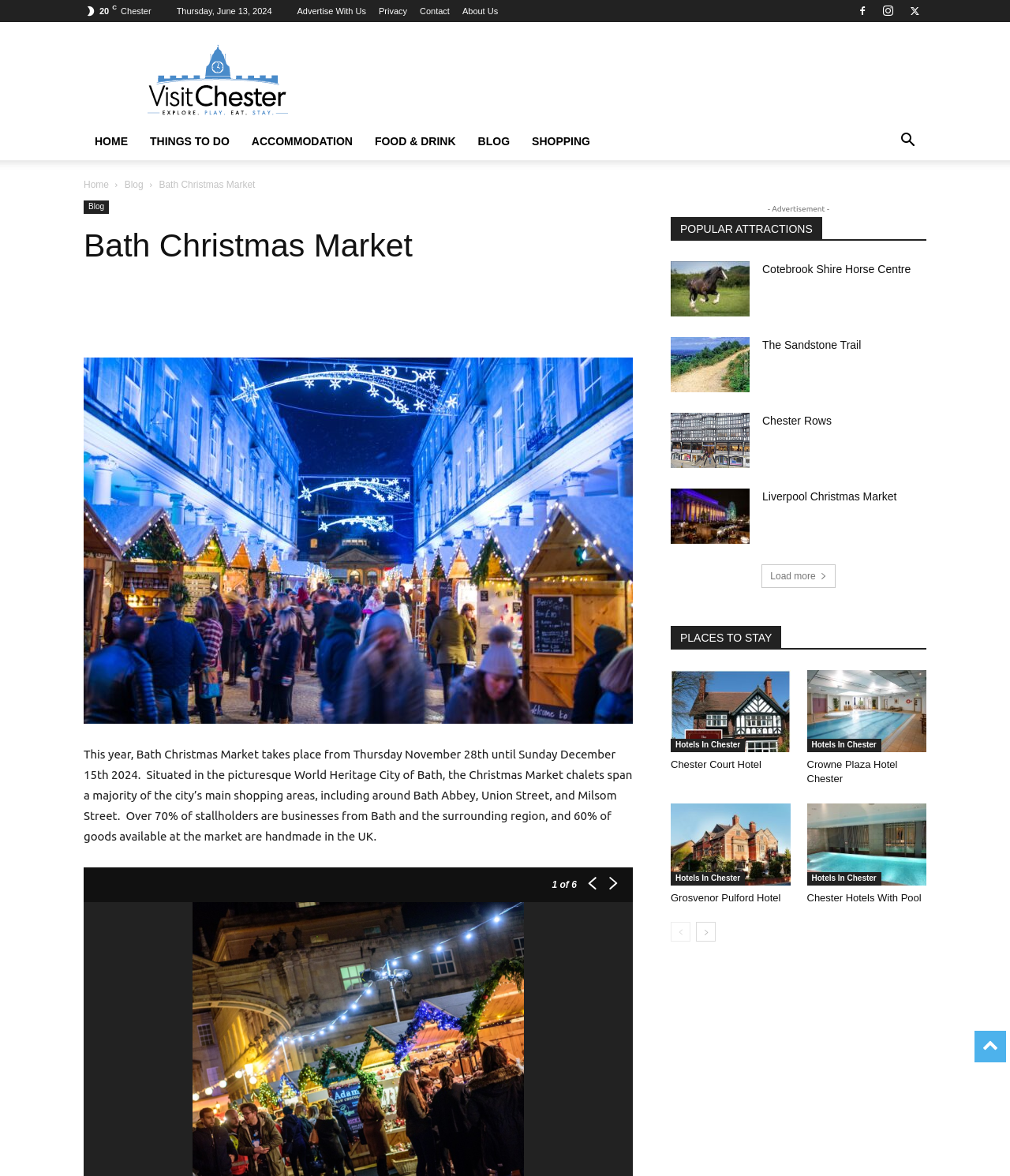Using the description "About Us", predict the bounding box of the relevant HTML element.

[0.458, 0.005, 0.493, 0.013]